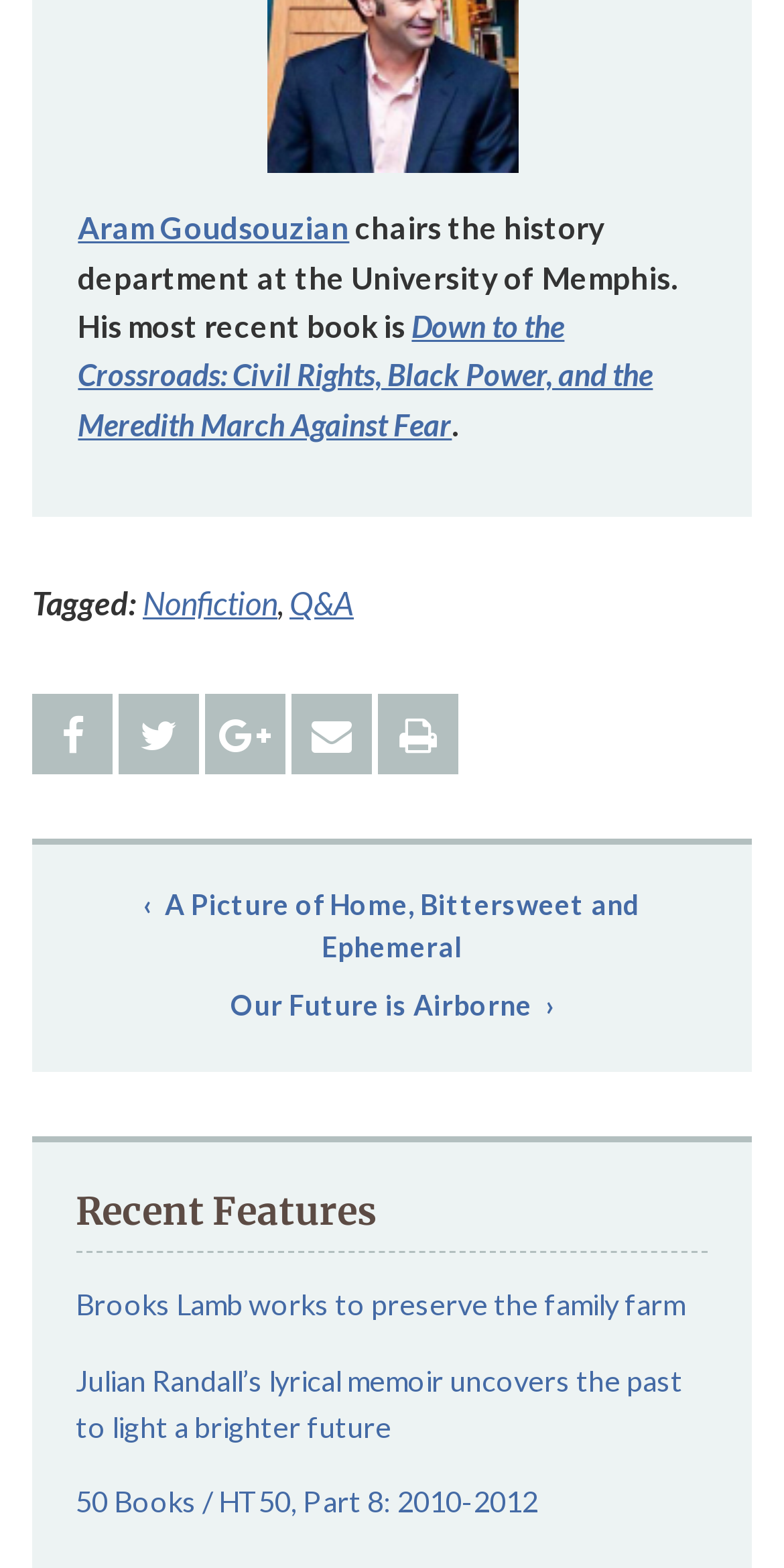Provide a one-word or short-phrase answer to the question:
What is the title of the recent book?

Down to the Crossroads